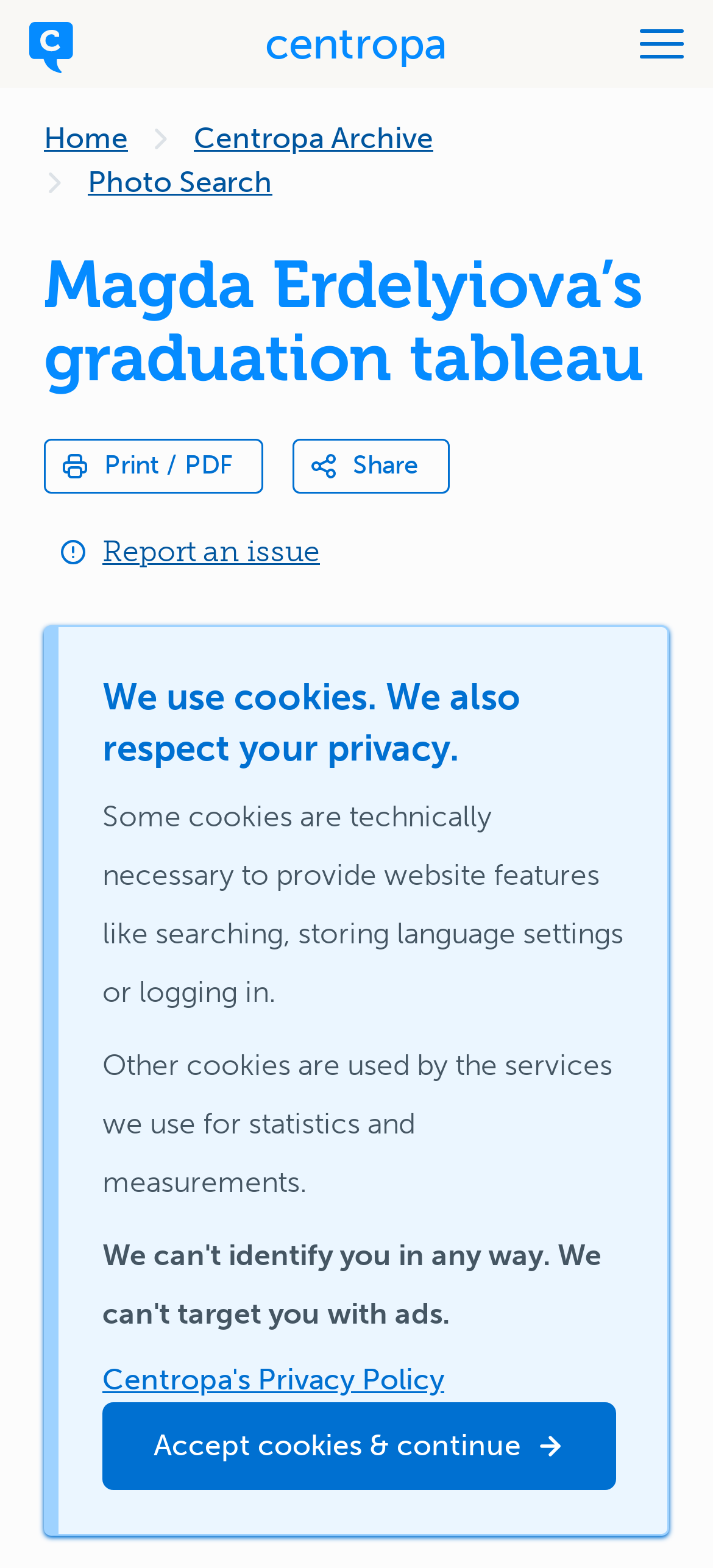Please indicate the bounding box coordinates of the element's region to be clicked to achieve the instruction: "search for photos". Provide the coordinates as four float numbers between 0 and 1, i.e., [left, top, right, bottom].

[0.123, 0.103, 0.382, 0.131]